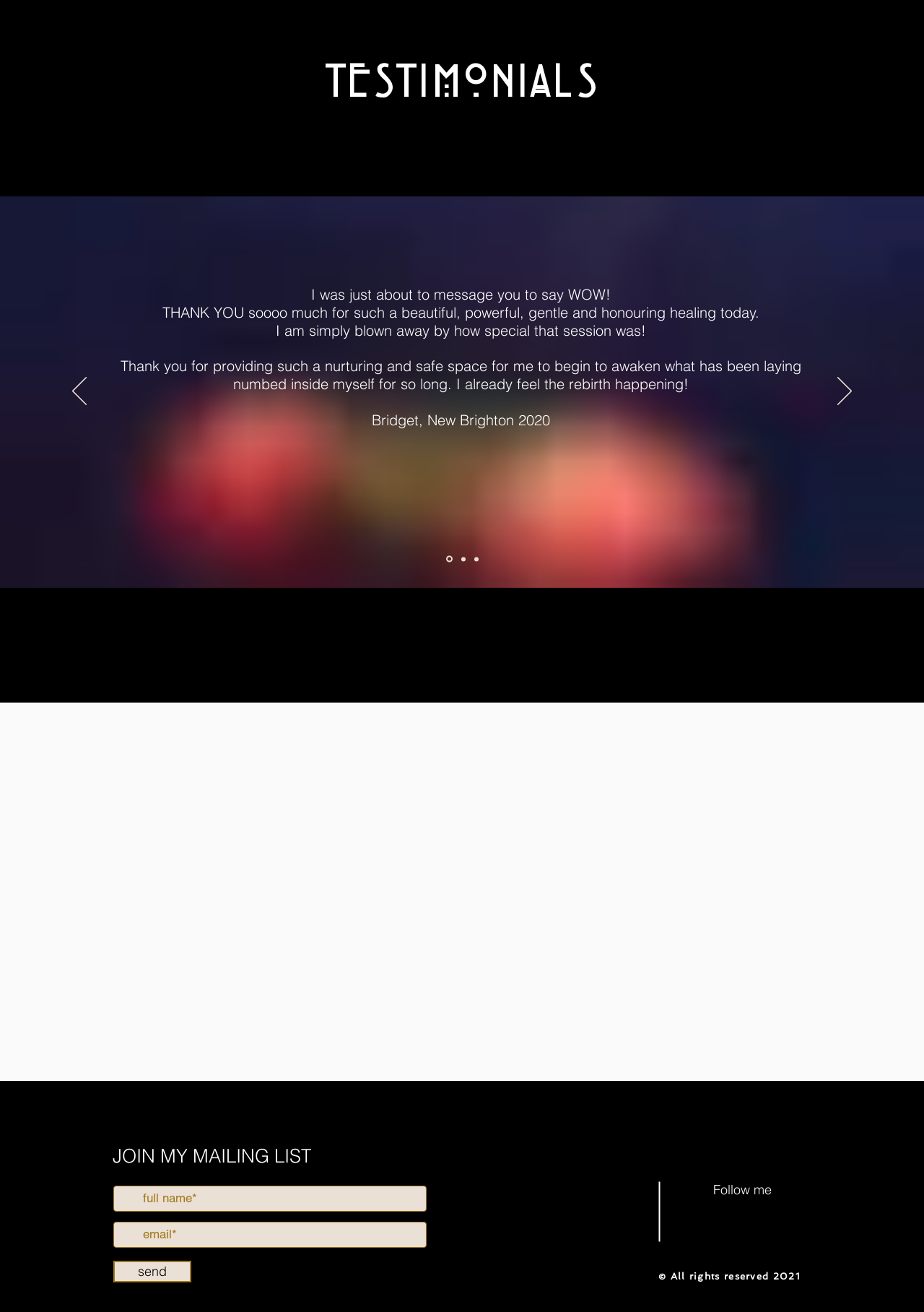Identify the bounding box of the HTML element described here: "aria-label="email*" name="email" placeholder="email*"". Provide the coordinates as four float numbers between 0 and 1: [left, top, right, bottom].

[0.123, 0.931, 0.462, 0.951]